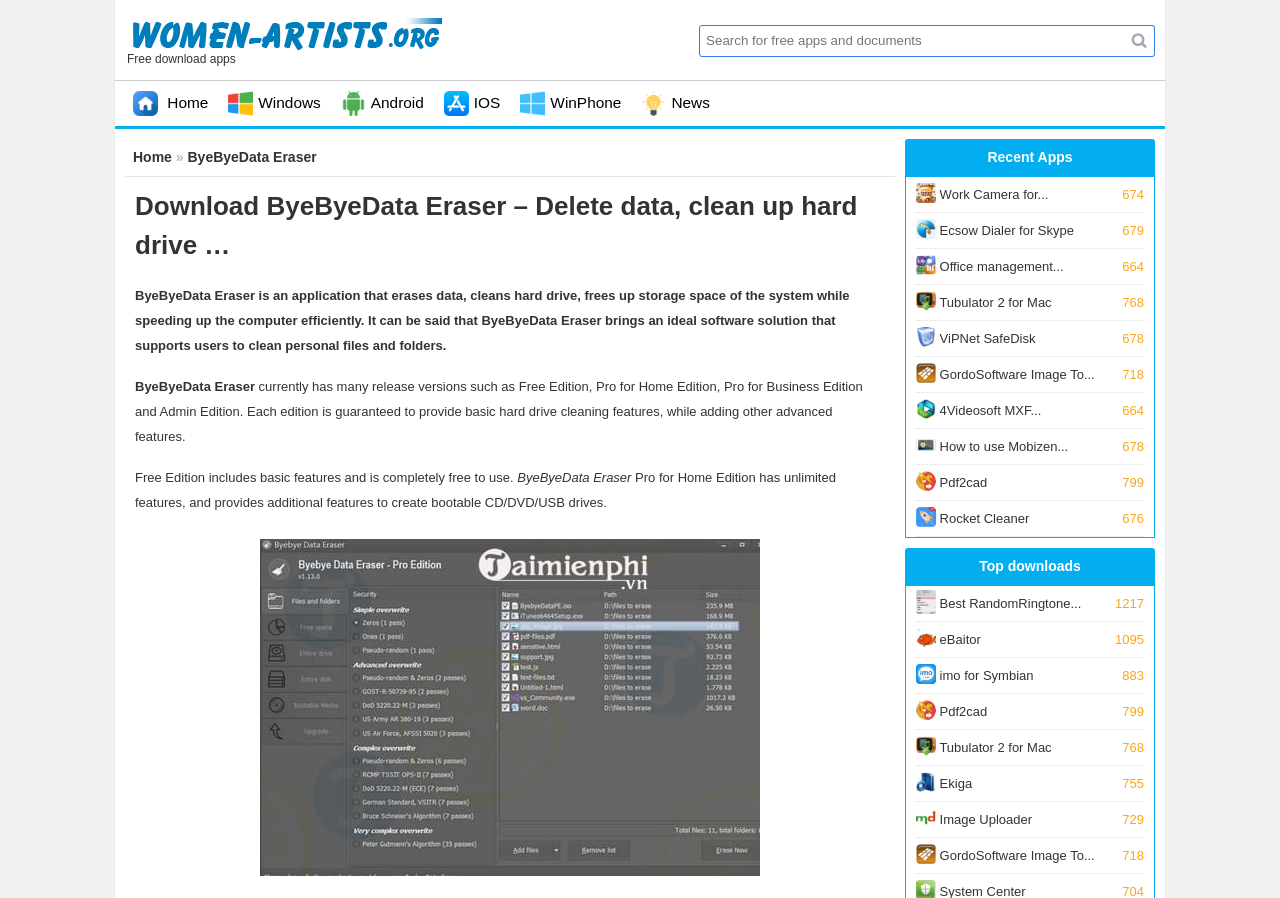Pinpoint the bounding box coordinates of the clickable element to carry out the following instruction: "View recent apps."

[0.771, 0.166, 0.838, 0.184]